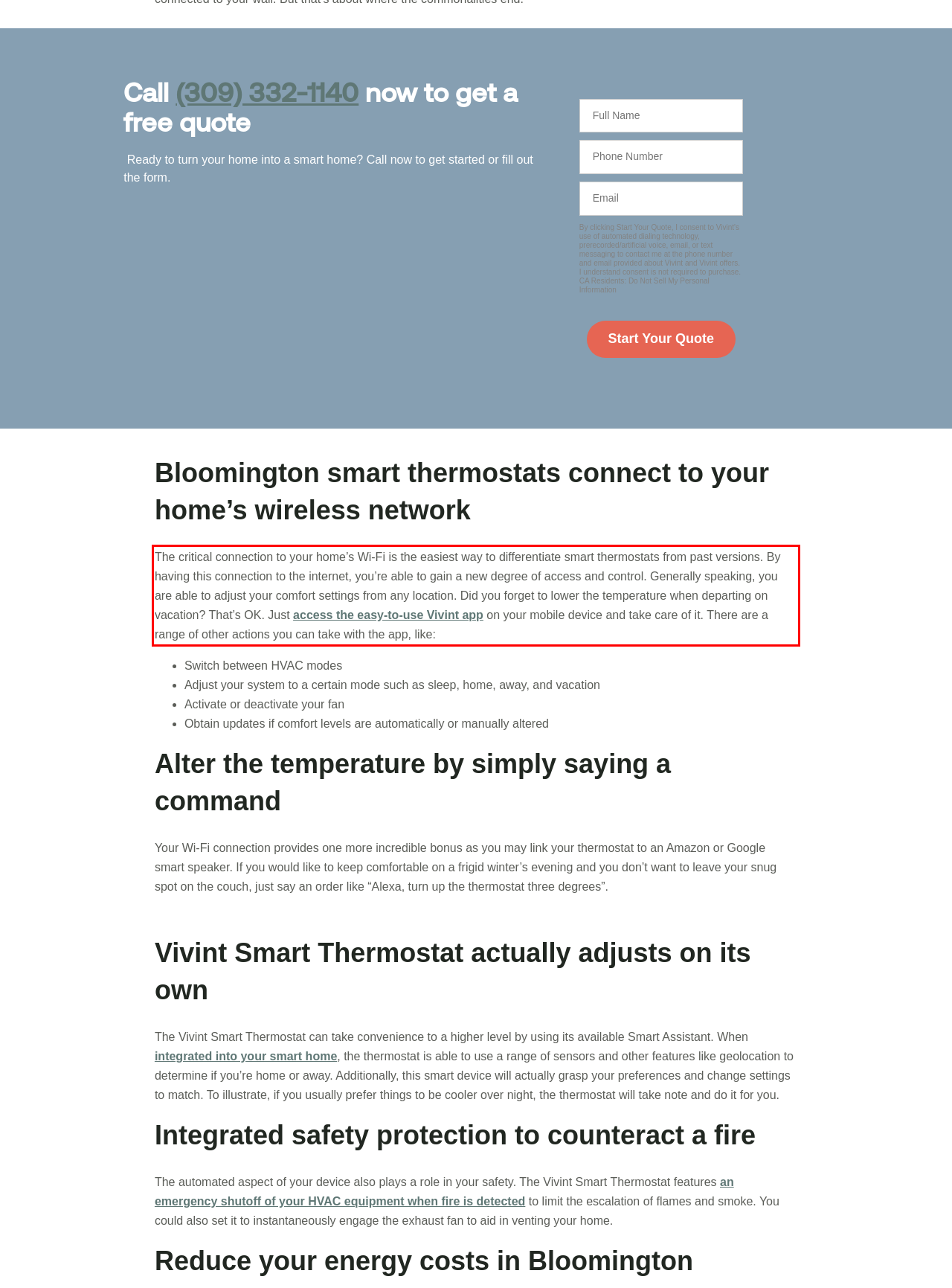Given a screenshot of a webpage containing a red rectangle bounding box, extract and provide the text content found within the red bounding box.

The critical connection to your home’s Wi-Fi is the easiest way to differentiate smart thermostats from past versions. By having this connection to the internet, you’re able to gain a new degree of access and control. Generally speaking, you are able to adjust your comfort settings from any location. Did you forget to lower the temperature when departing on vacation? That’s OK. Just access the easy-to-use Vivint app on your mobile device and take care of it. There are a range of other actions you can take with the app, like: